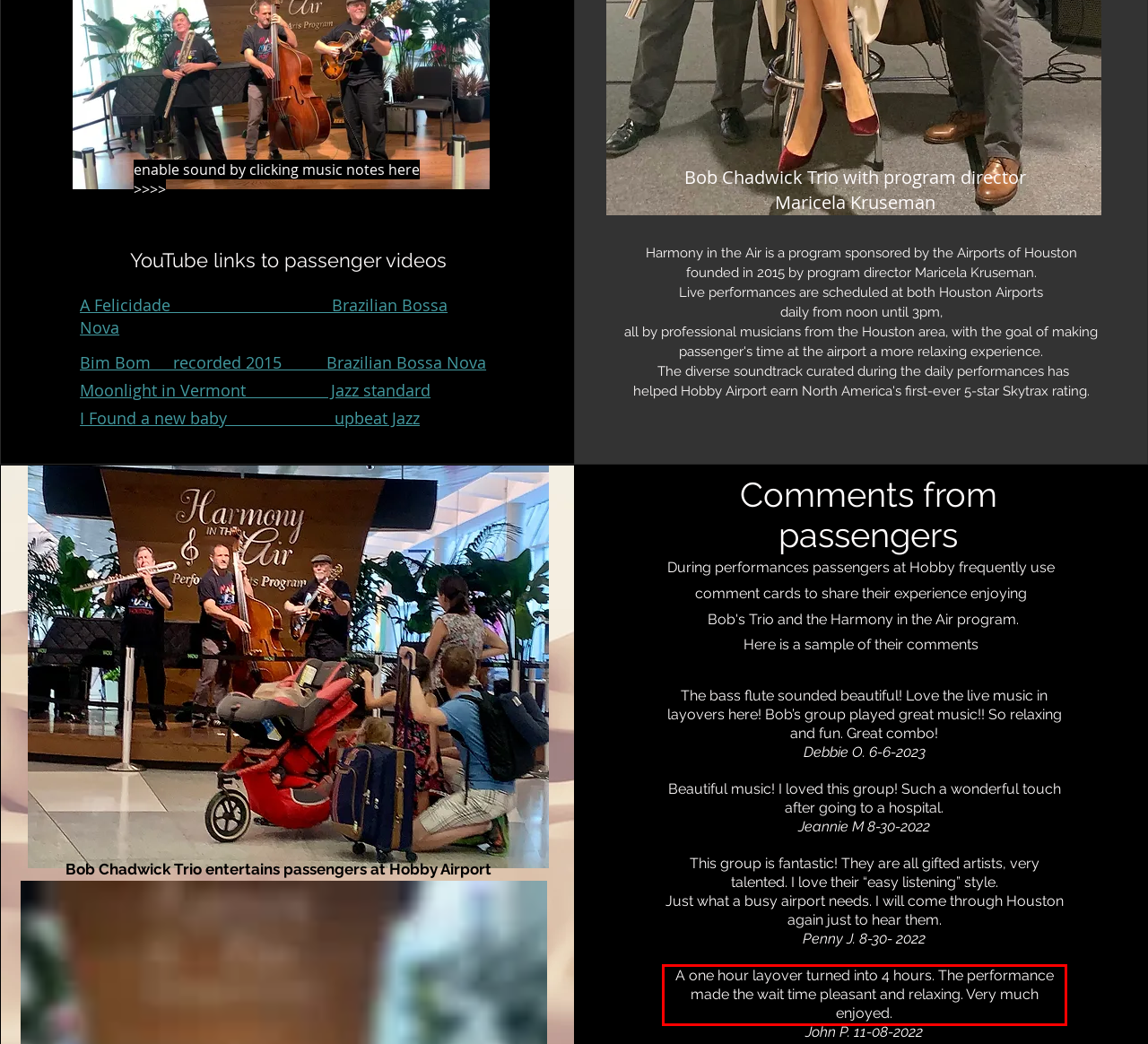Please recognize and transcribe the text located inside the red bounding box in the webpage image.

A one hour layover turned into 4 hours. The performance made the wait time pleasant and relaxing. Very much enjoyed.